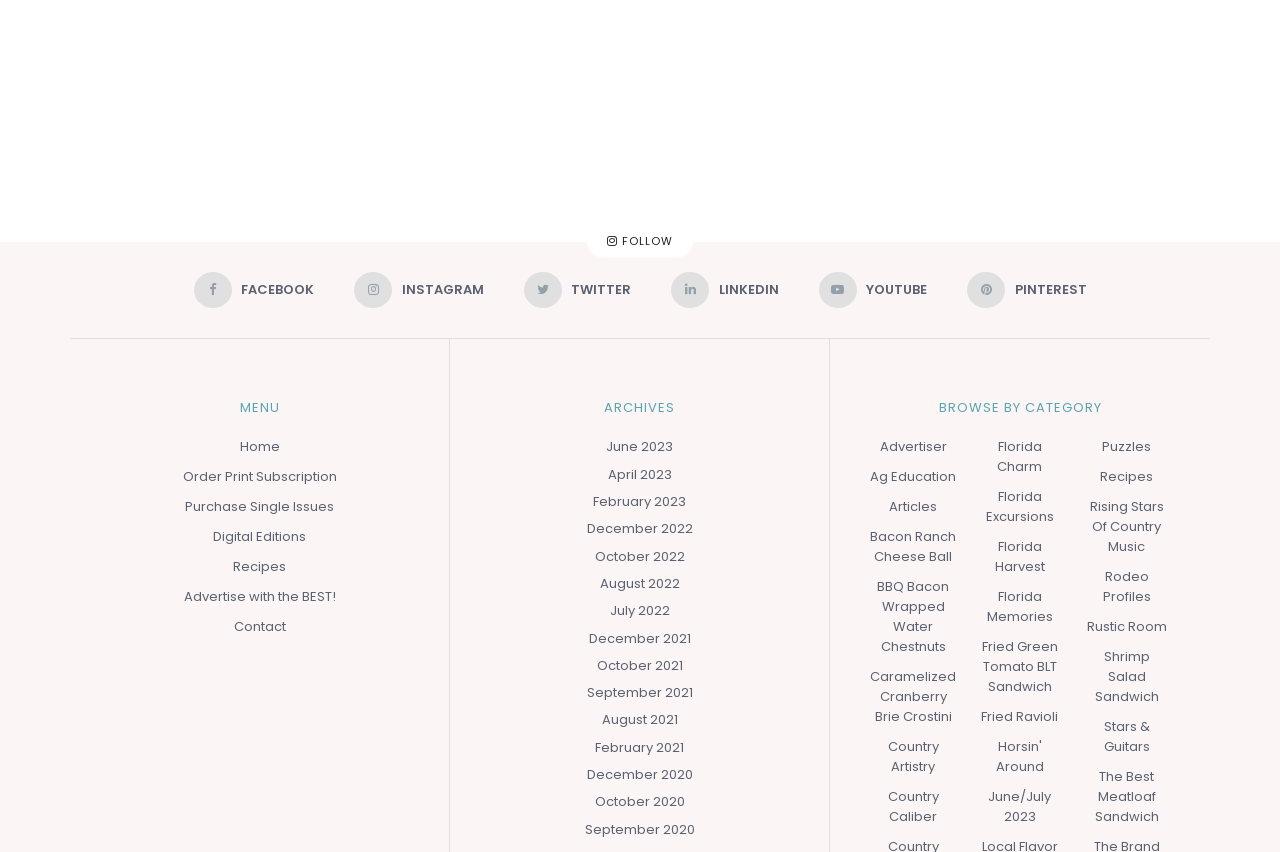Please provide the bounding box coordinates for the UI element as described: "Purchase Single Issues". The coordinates must be four floats between 0 and 1, represented as [left, top, right, bottom].

[0.145, 0.584, 0.261, 0.607]